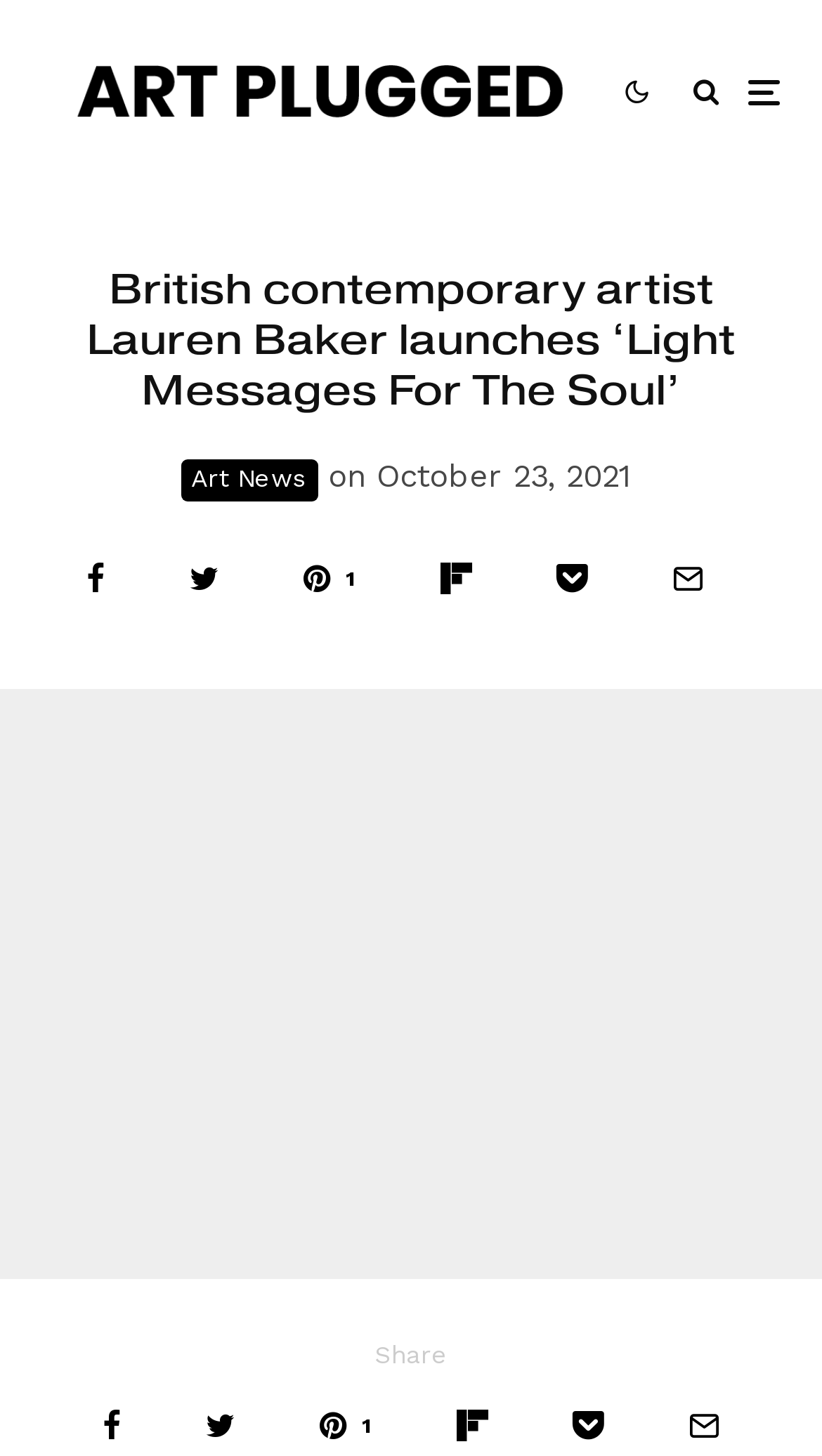Utilize the details in the image to give a detailed response to the question: When was the article published?

The publication date of the article is mentioned next to the 'on' text, which is 'October 23, 2021'. This information is provided to give context to the article.